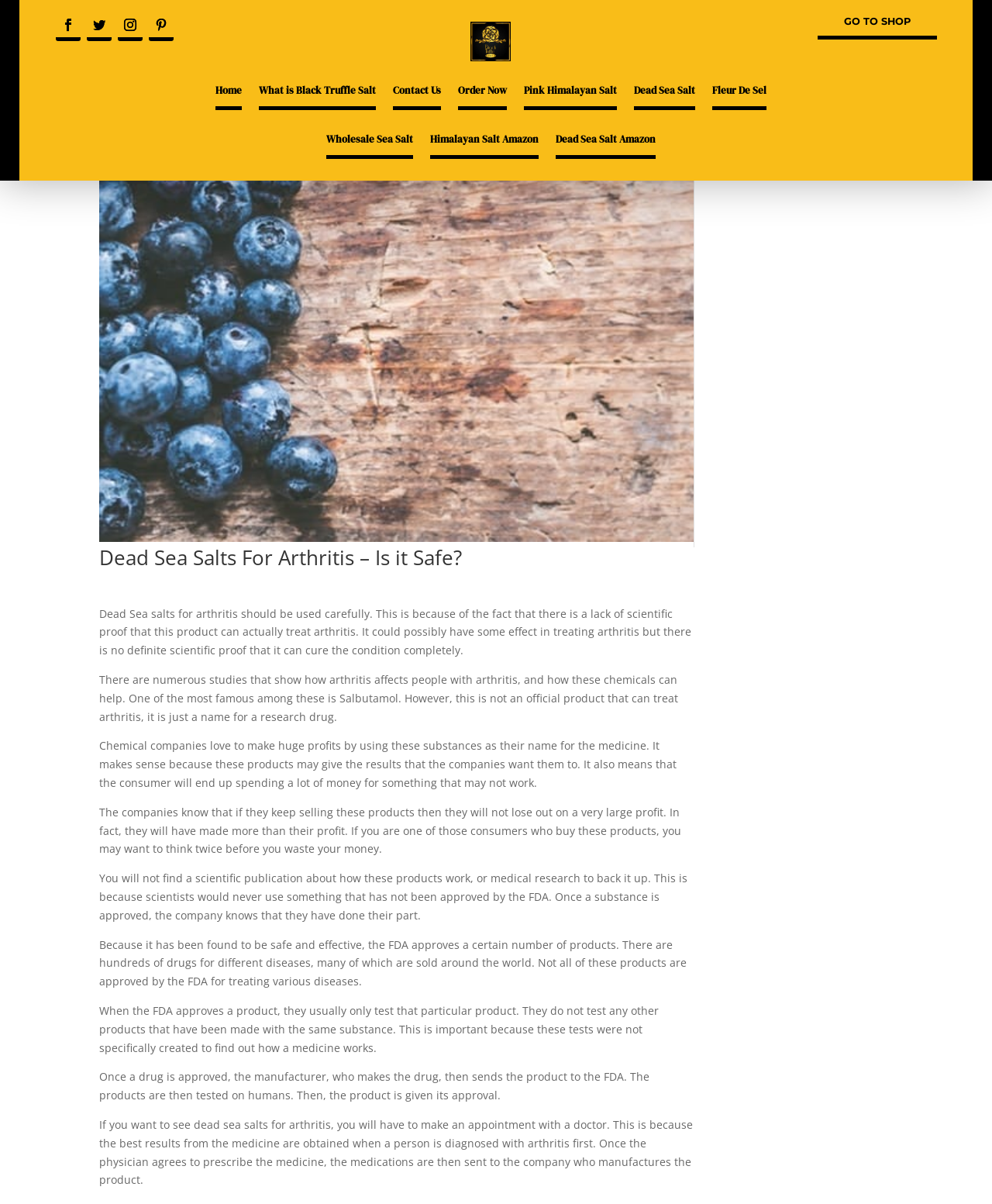What is the text on the top-right corner of the webpage?
Give a single word or phrase answer based on the content of the image.

GO TO SHOP